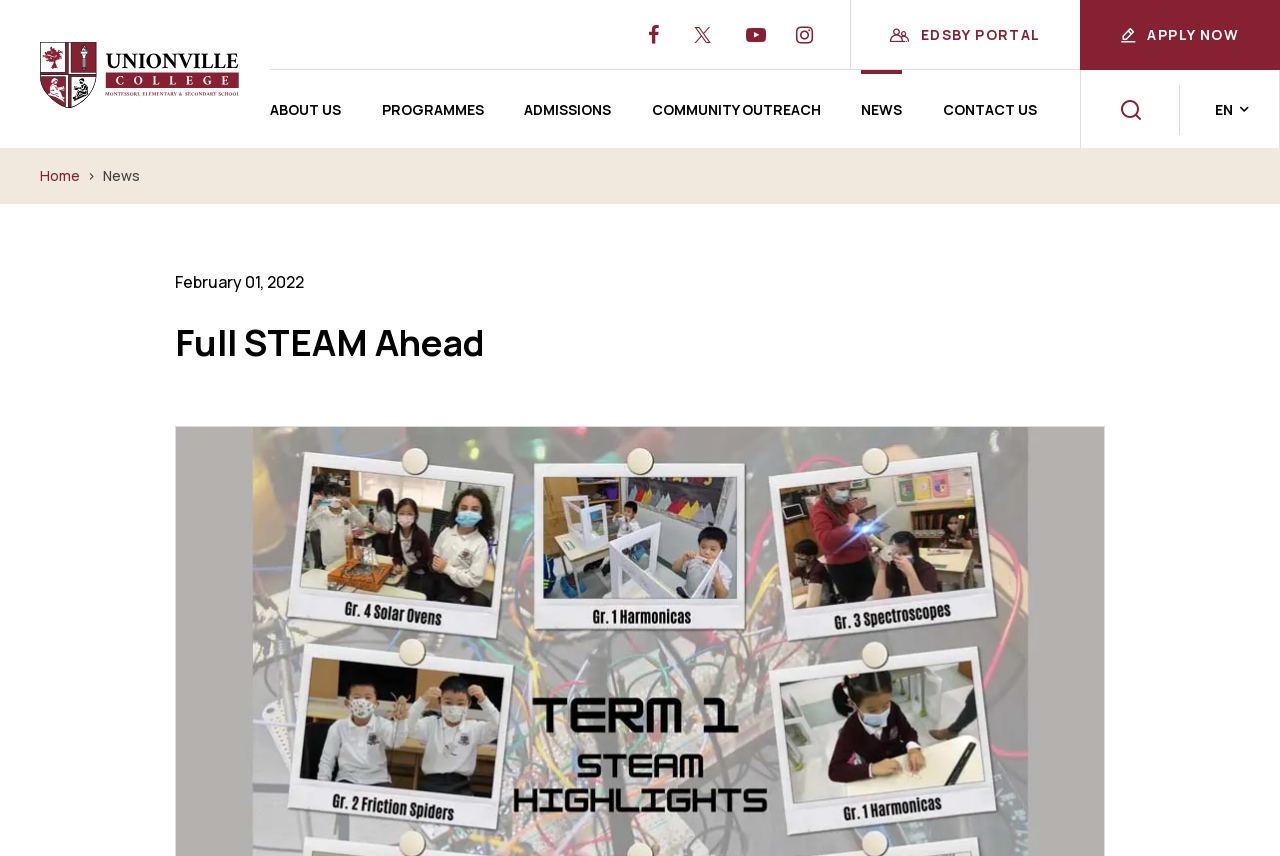Using the element description: "Full STEAM Ahead", determine the bounding box coordinates for the specified UI element. The coordinates should be four float numbers between 0 and 1, [left, top, right, bottom].

[0.137, 0.374, 0.863, 0.428]